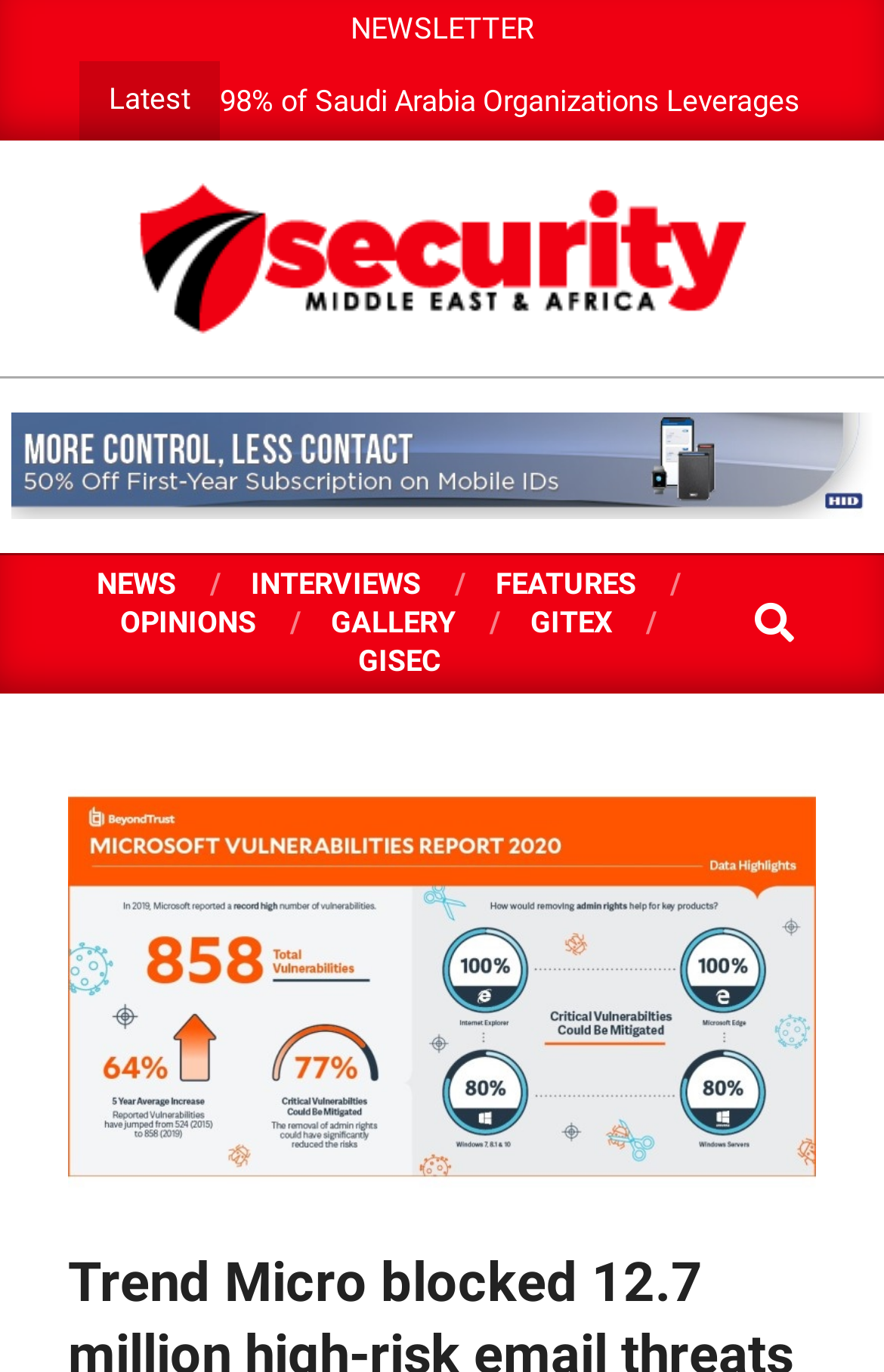Given the description "parent_node: SECURITY MEA", provide the bounding box coordinates of the corresponding UI element.

[0.038, 0.127, 0.962, 0.249]